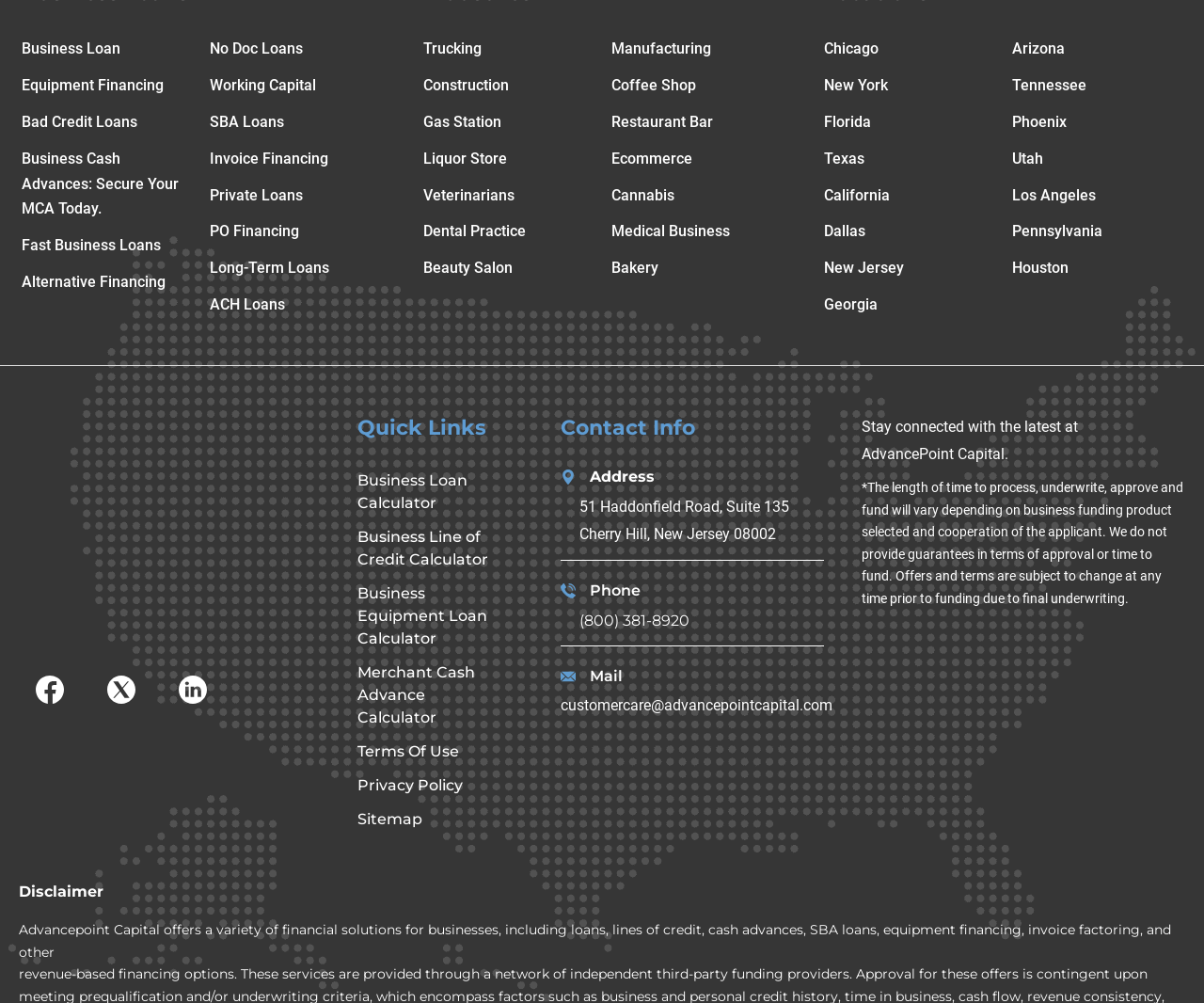Examine the image carefully and respond to the question with a detailed answer: 
How many types of business loans are listed?

I counted the number of links under the categories 'Business Loan', 'Equipment Financing', 'Bad Credit Loans', and so on, and found 17 different types of business loans listed.